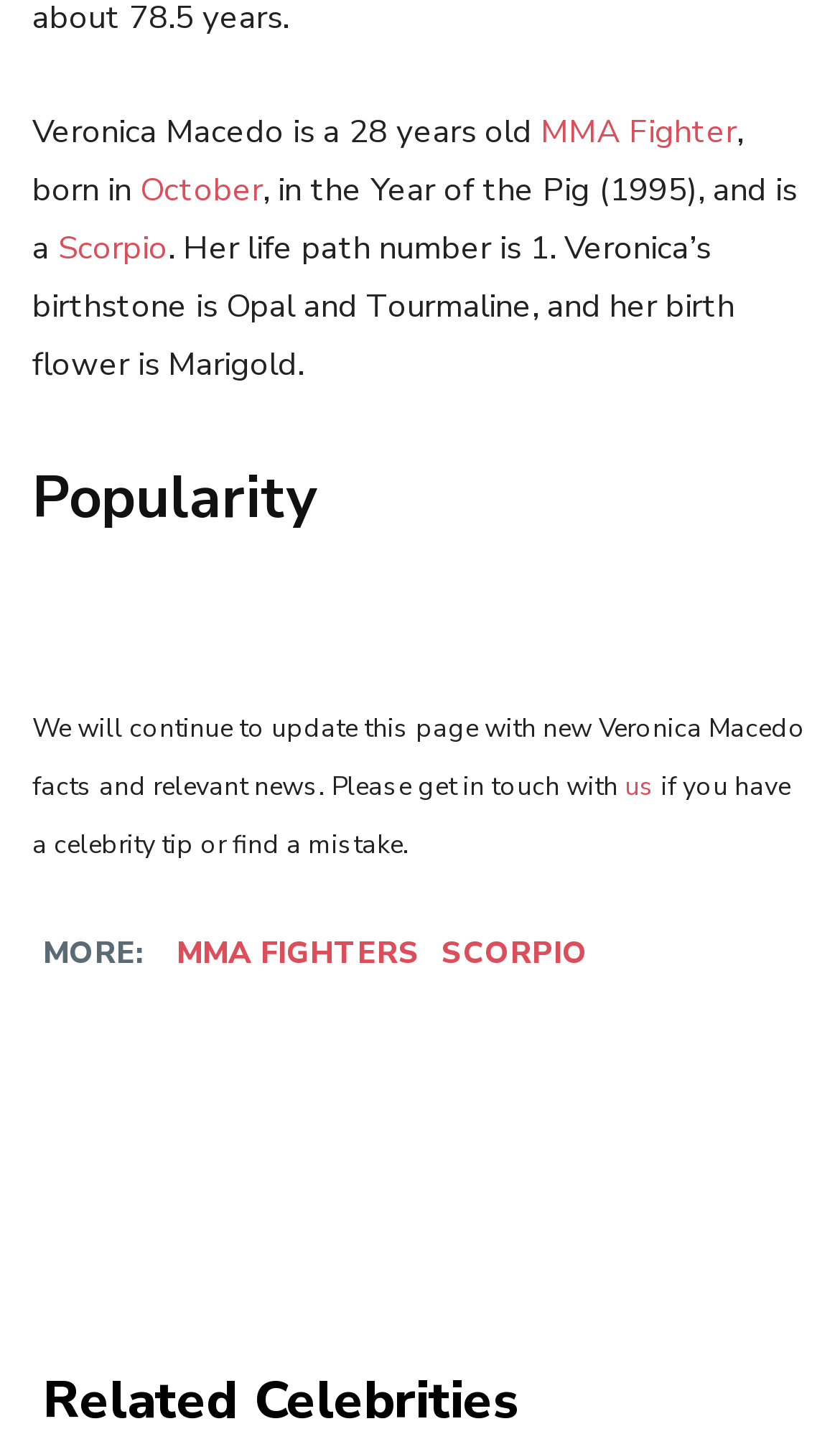Please locate the bounding box coordinates of the region I need to click to follow this instruction: "View Scorpio celebrities".

[0.526, 0.651, 0.7, 0.679]